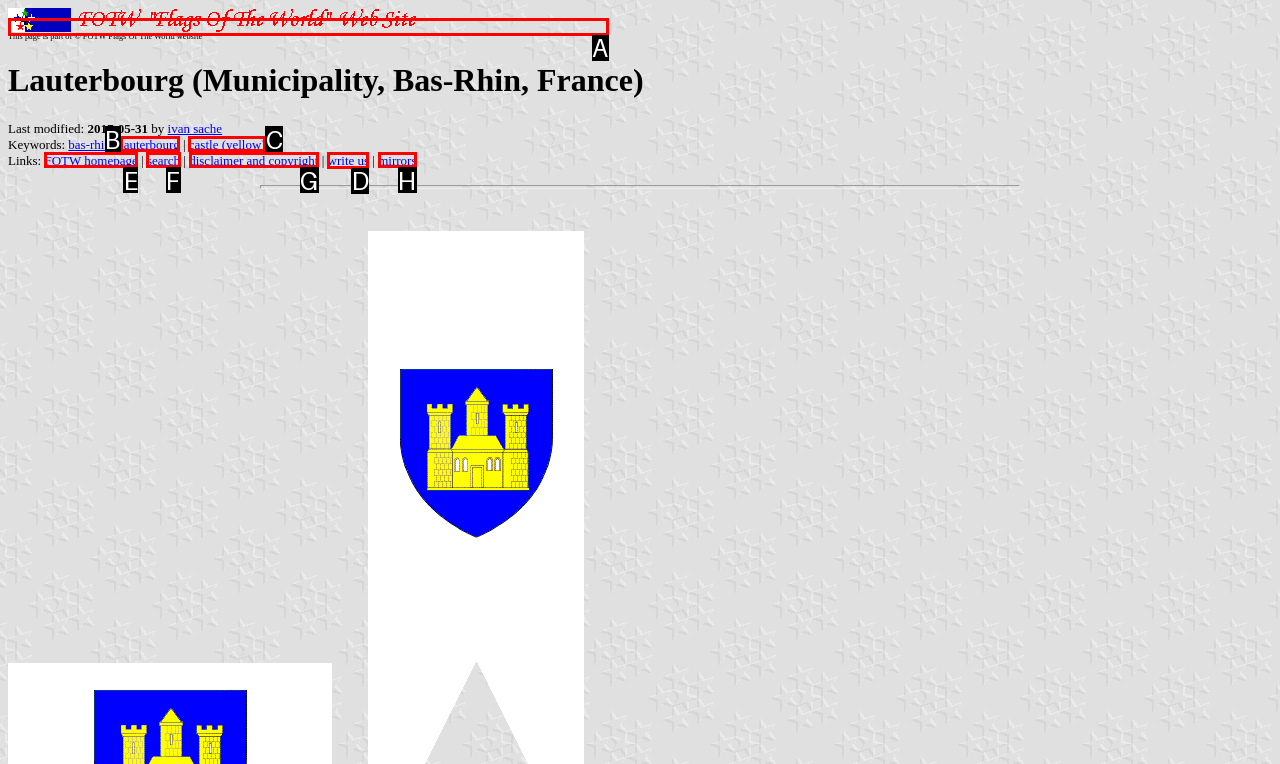Select the correct UI element to complete the task: Contact us by clicking write us
Please provide the letter of the chosen option.

D